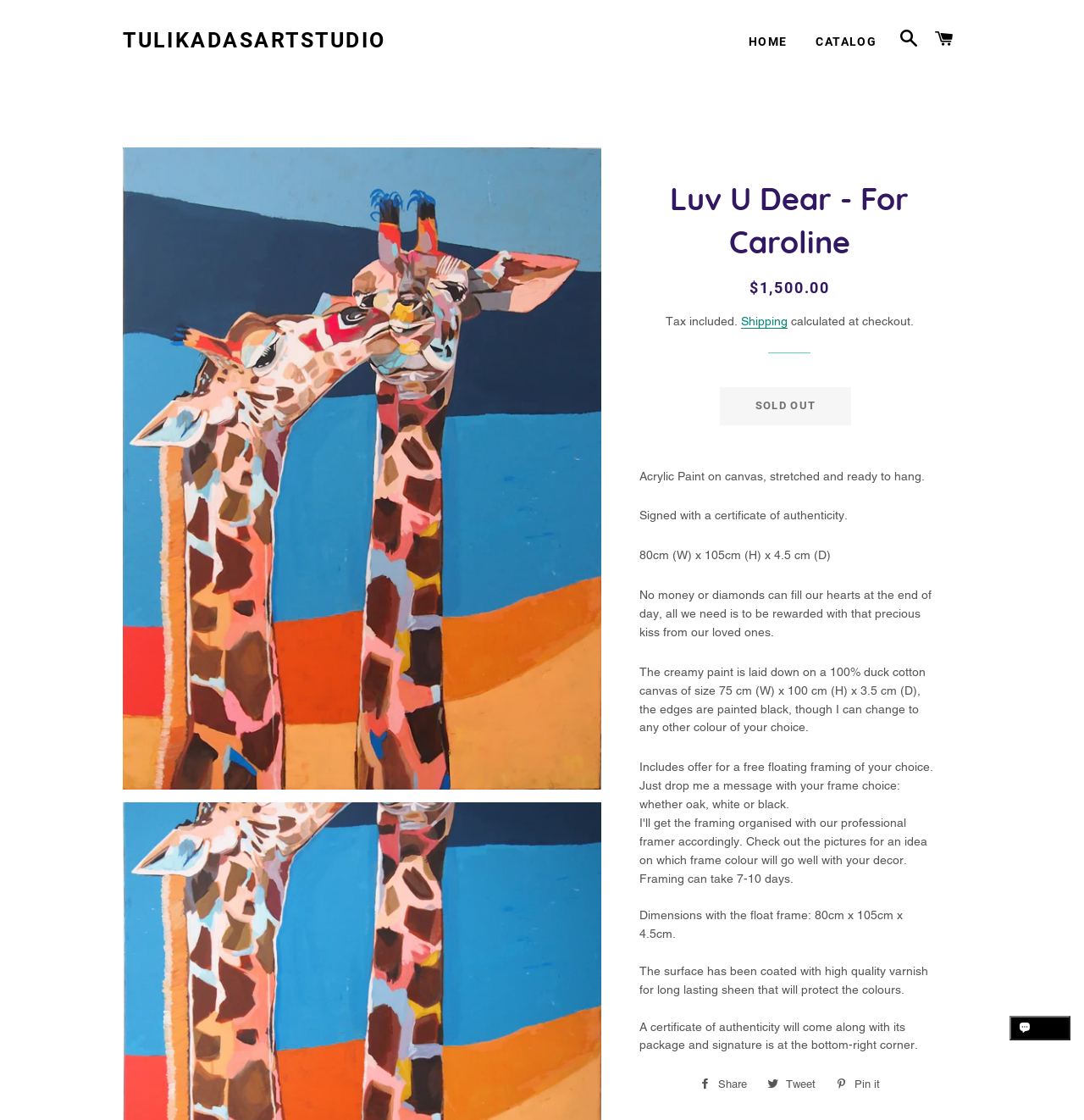Locate and provide the bounding box coordinates for the HTML element that matches this description: "Pin it Pin on Pinterest".

[0.763, 0.957, 0.82, 0.98]